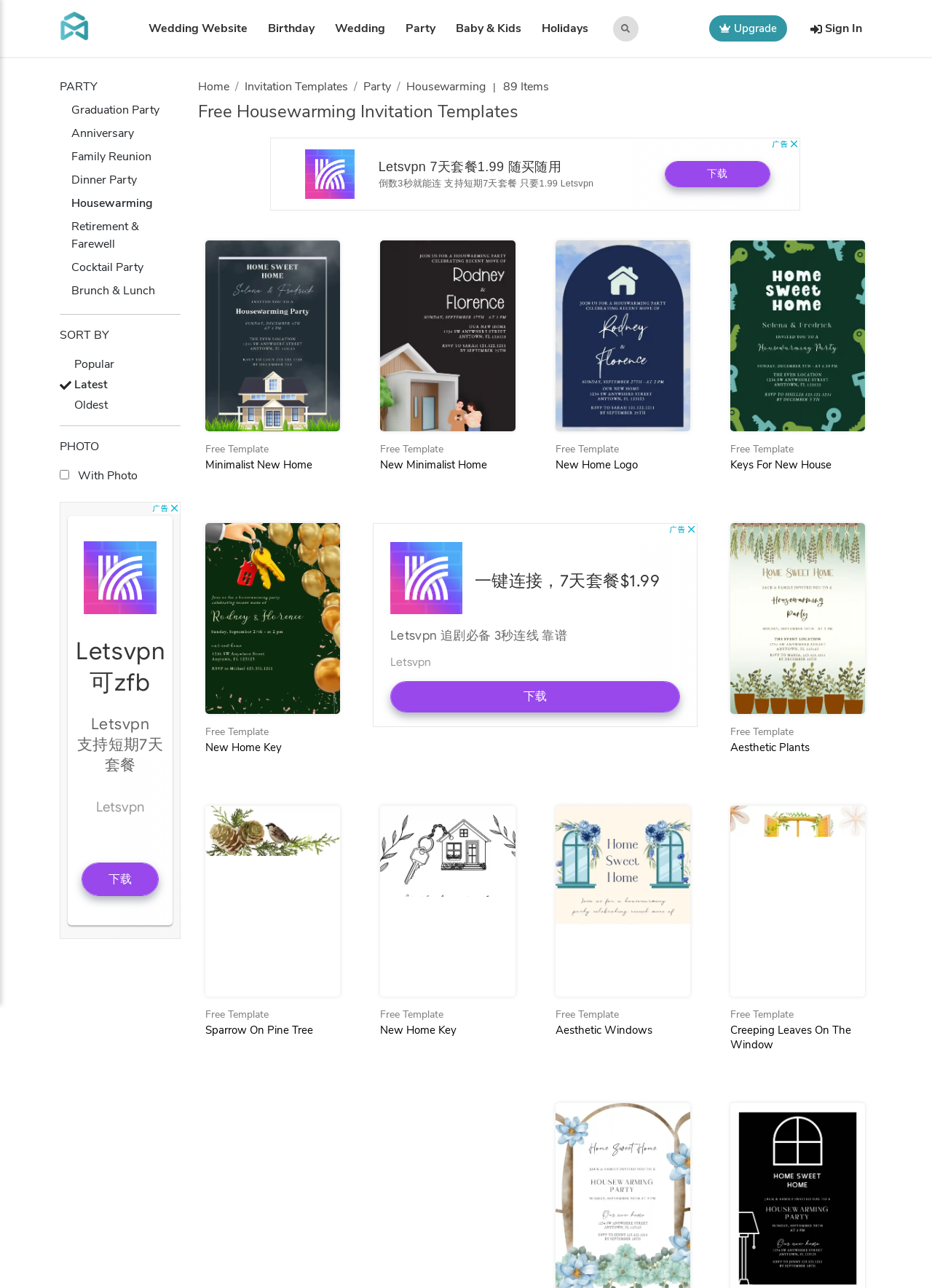Locate the bounding box coordinates of the area that needs to be clicked to fulfill the following instruction: "Click on the 'Housewarming' link". The coordinates should be in the format of four float numbers between 0 and 1, namely [left, top, right, bottom].

[0.077, 0.151, 0.164, 0.165]